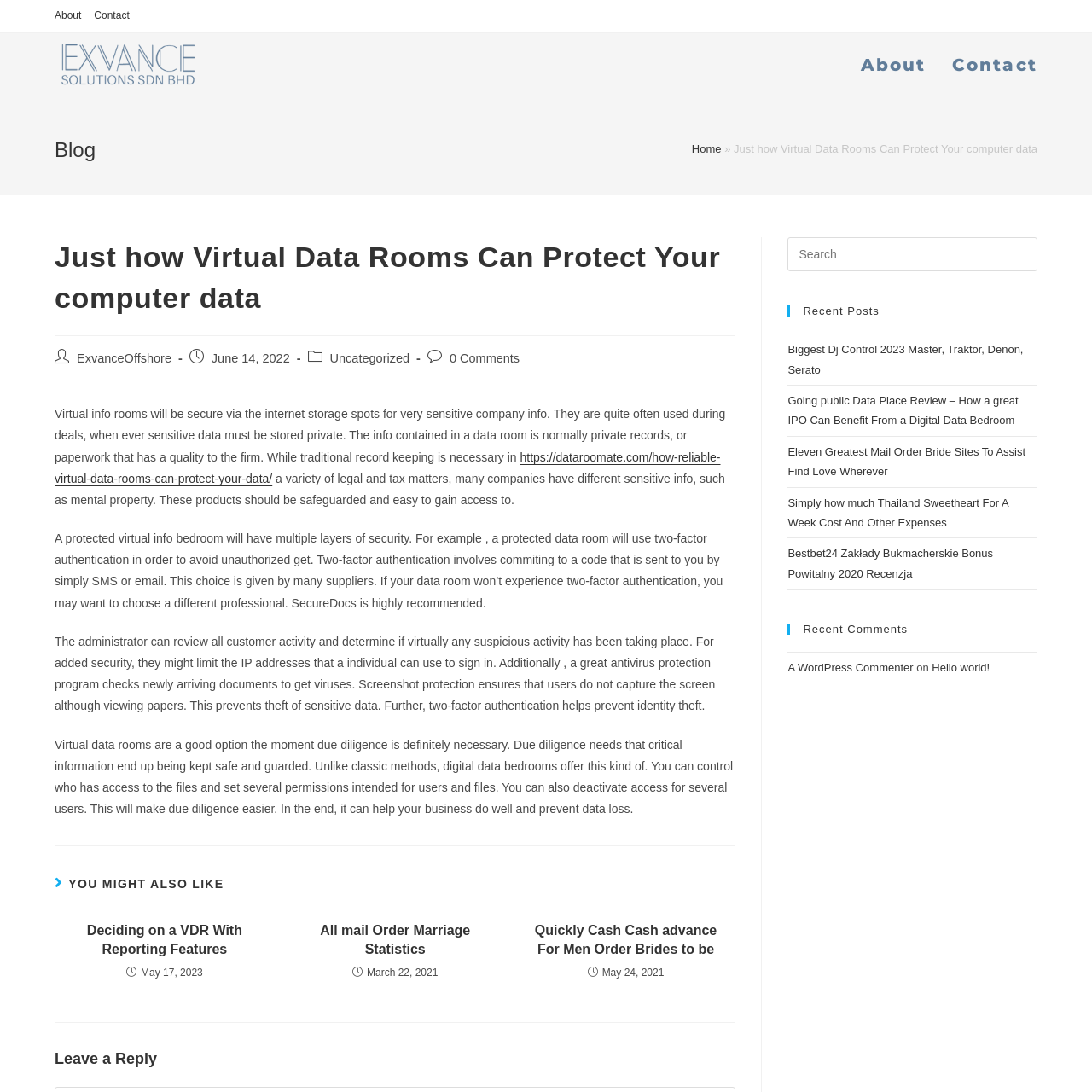Determine the bounding box coordinates of the clickable area required to perform the following instruction: "Search for adoption resources". The coordinates should be represented as four float numbers between 0 and 1: [left, top, right, bottom].

None